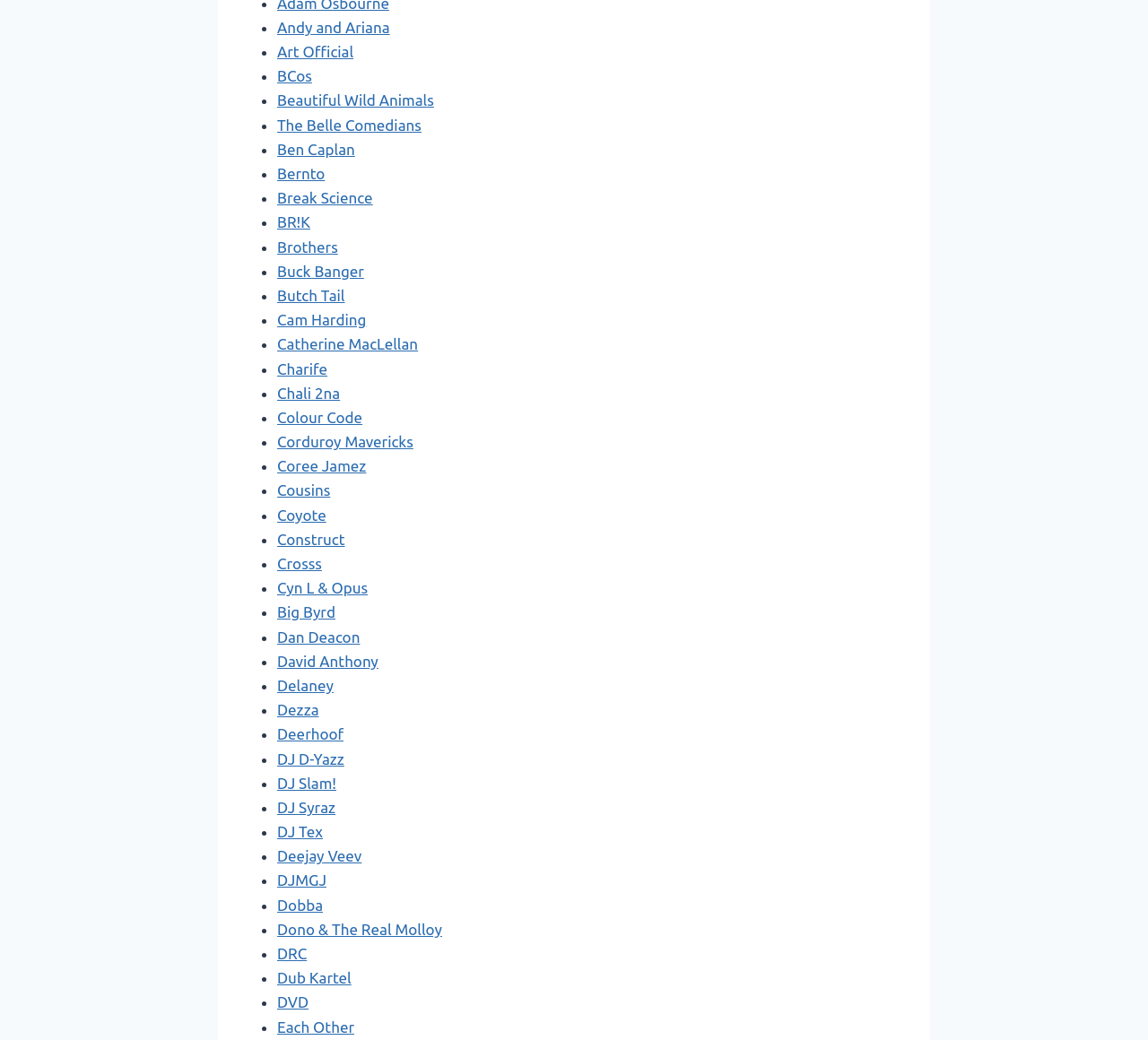What is the first link on the webpage? Based on the image, give a response in one word or a short phrase.

Andy and Ariana